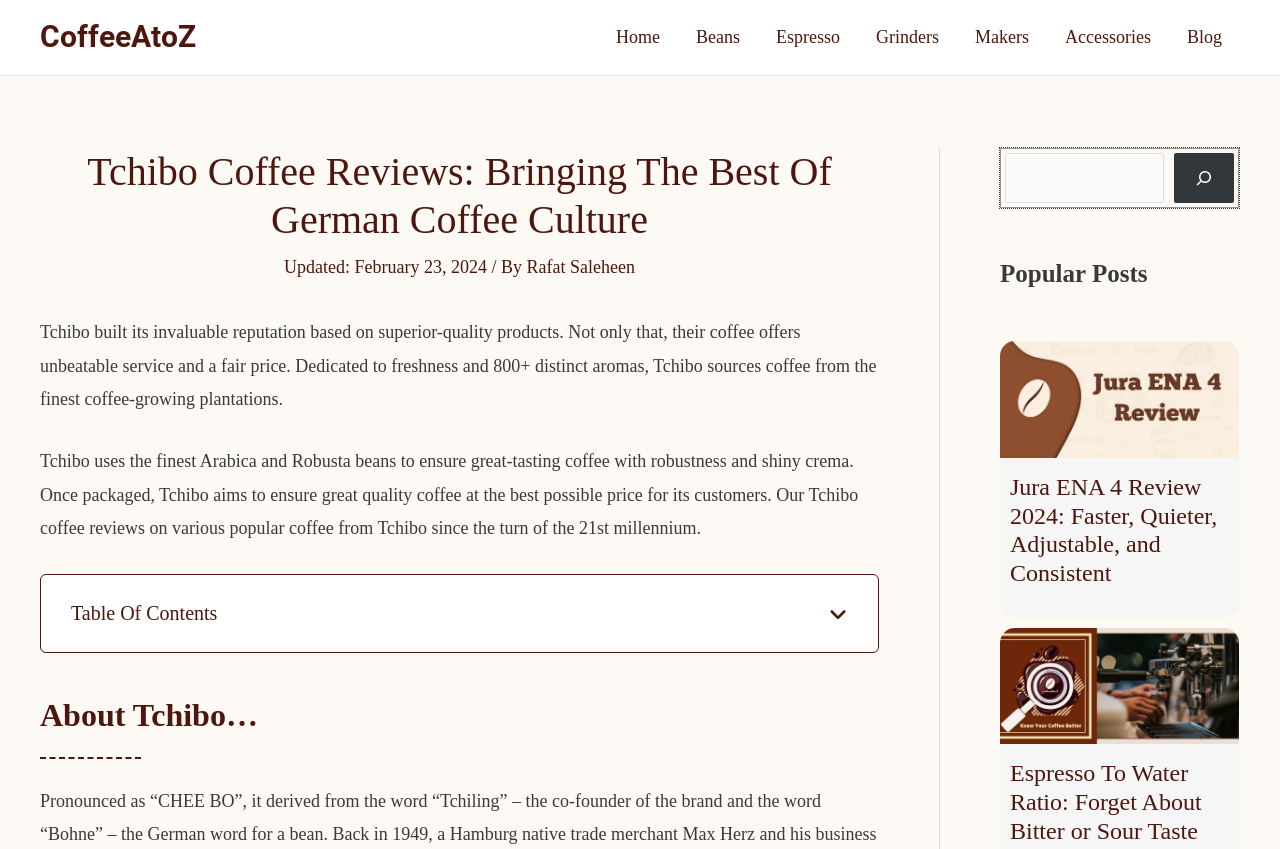How many links are in the site navigation?
Look at the image and construct a detailed response to the question.

The site navigation has links to 'Home', 'Beans', 'Espresso', 'Grinders', 'Makers', 'Accessories', and 'Blog', which makes a total of 7 links.